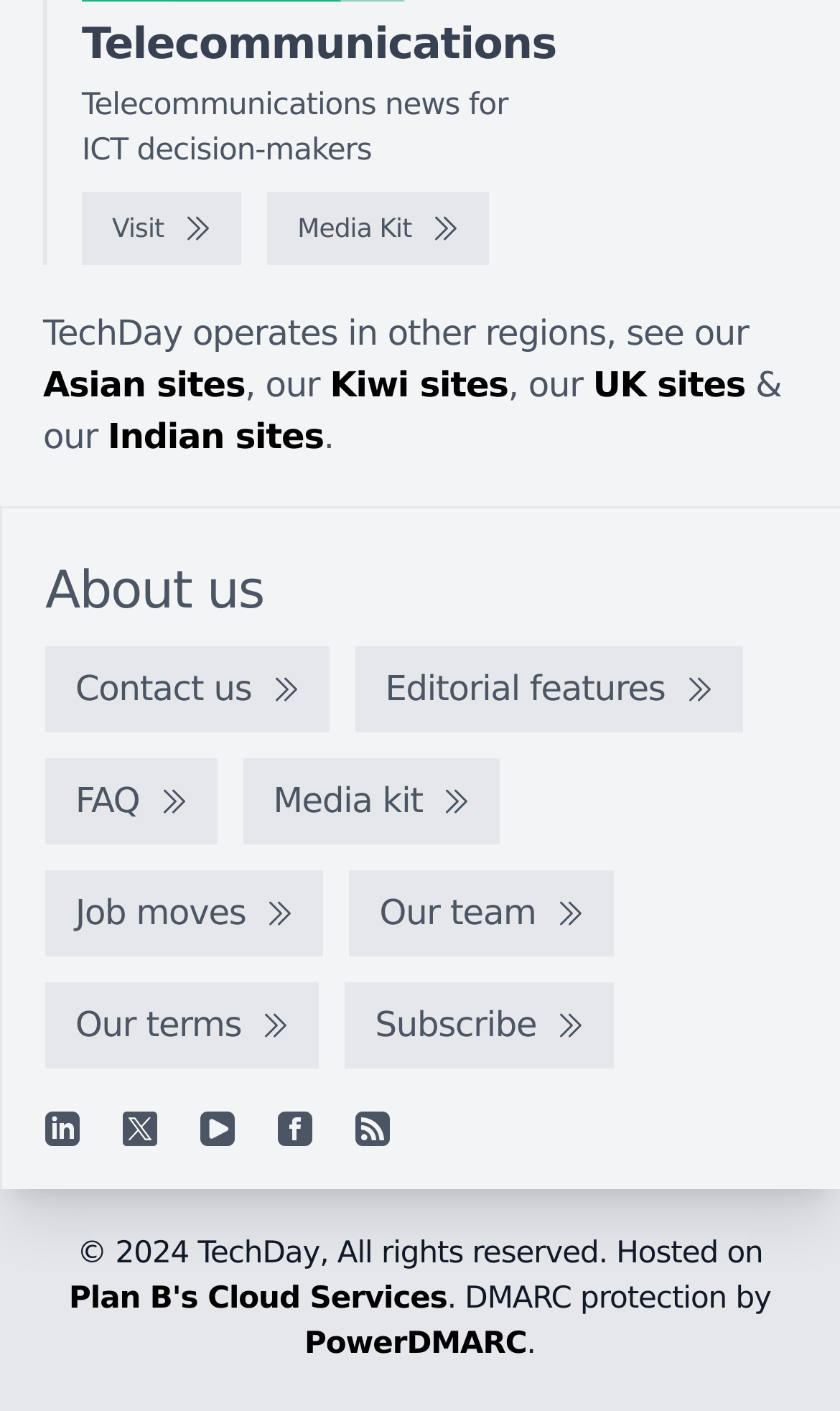Identify the bounding box coordinates for the element you need to click to achieve the following task: "Search this website". Provide the bounding box coordinates as four float numbers between 0 and 1, in the form [left, top, right, bottom].

None